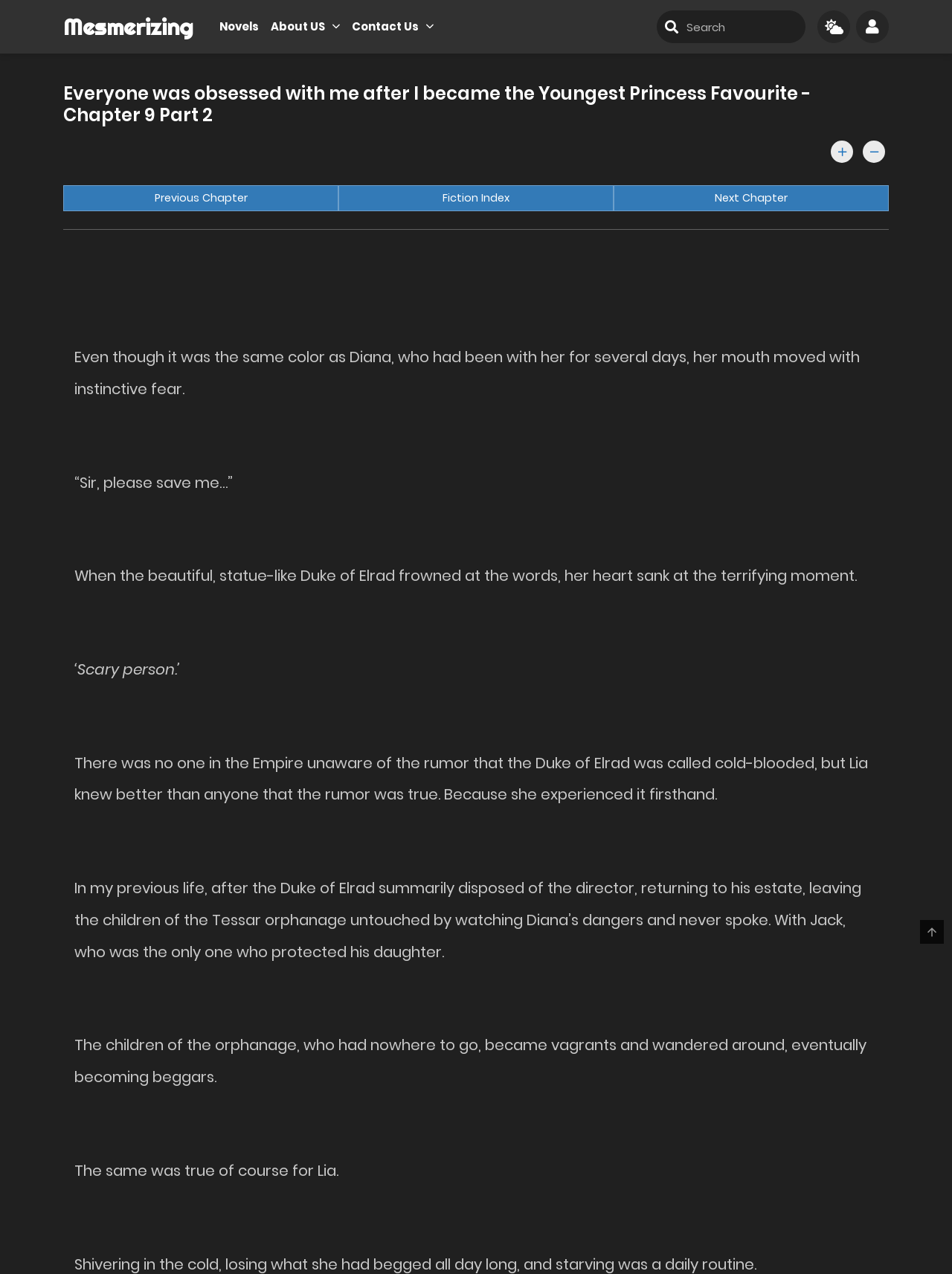Please determine the bounding box coordinates of the section I need to click to accomplish this instruction: "Click on the 'Mesmerizing' link".

[0.066, 0.011, 0.203, 0.032]